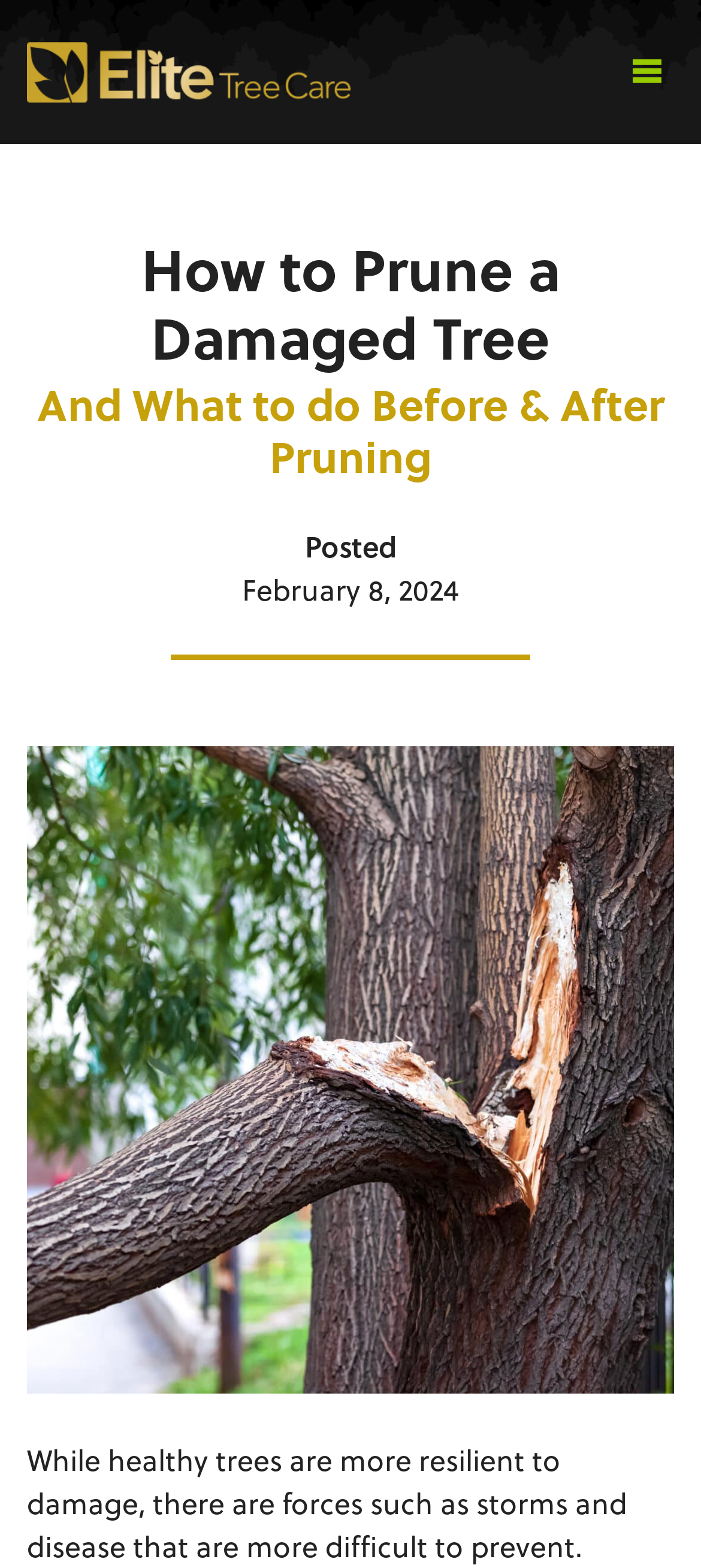Identify and generate the primary title of the webpage.

How to Prune a Damaged Tree